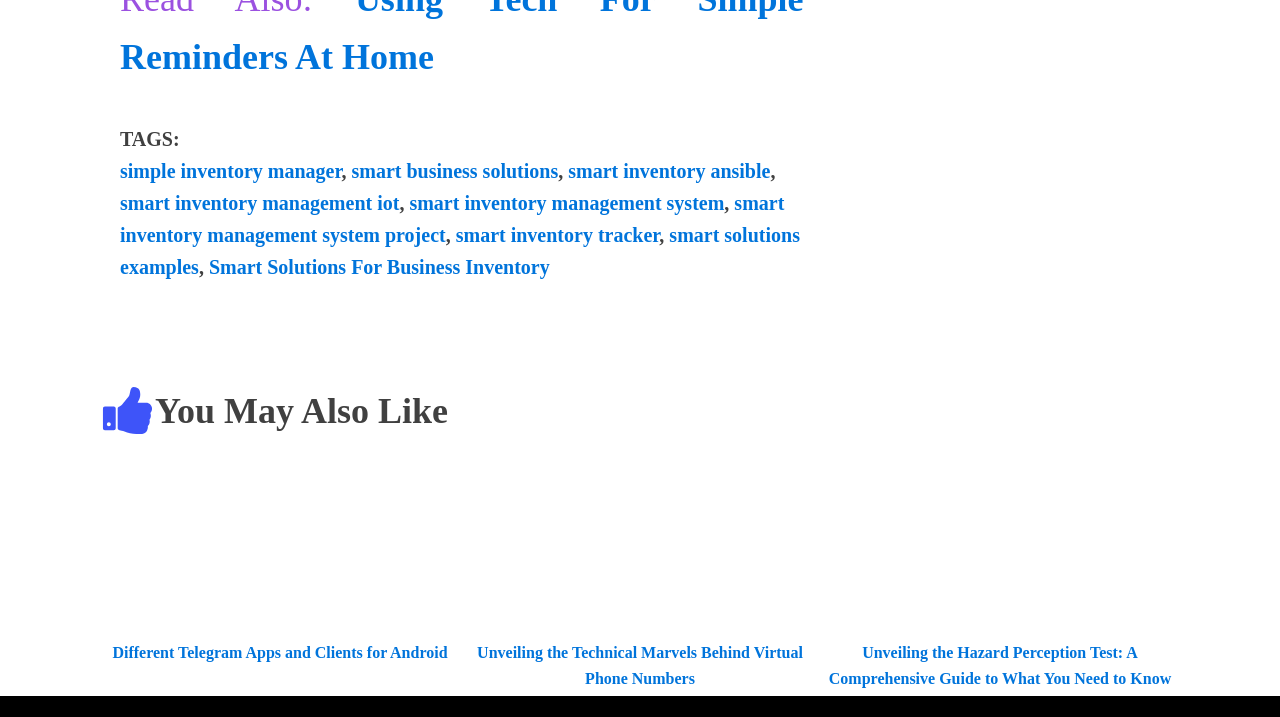What is the first tag listed?
Based on the visual information, provide a detailed and comprehensive answer.

The first tag listed is 'simple inventory manager' which is a link element with bounding box coordinates [0.094, 0.223, 0.267, 0.253]. It is located at the top of the webpage and is part of a list of tags.